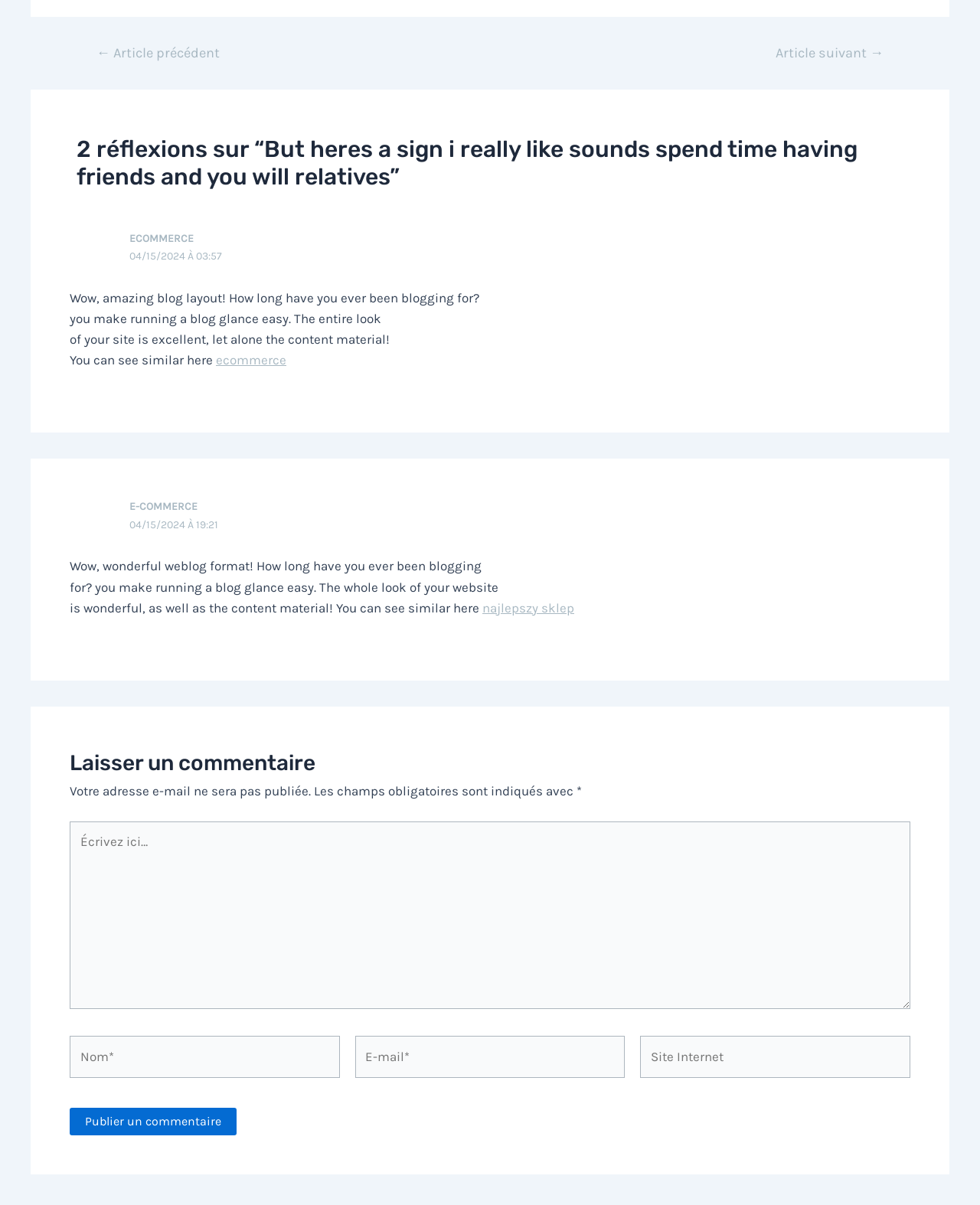What is the language of the webpage?
Analyze the image and provide a thorough answer to the question.

The webpage contains French text, such as 'Laisser un commentaire', 'Votre adresse e-mail ne sera pas publiée.', and 'Nom*', which suggests that the language of the webpage is French.